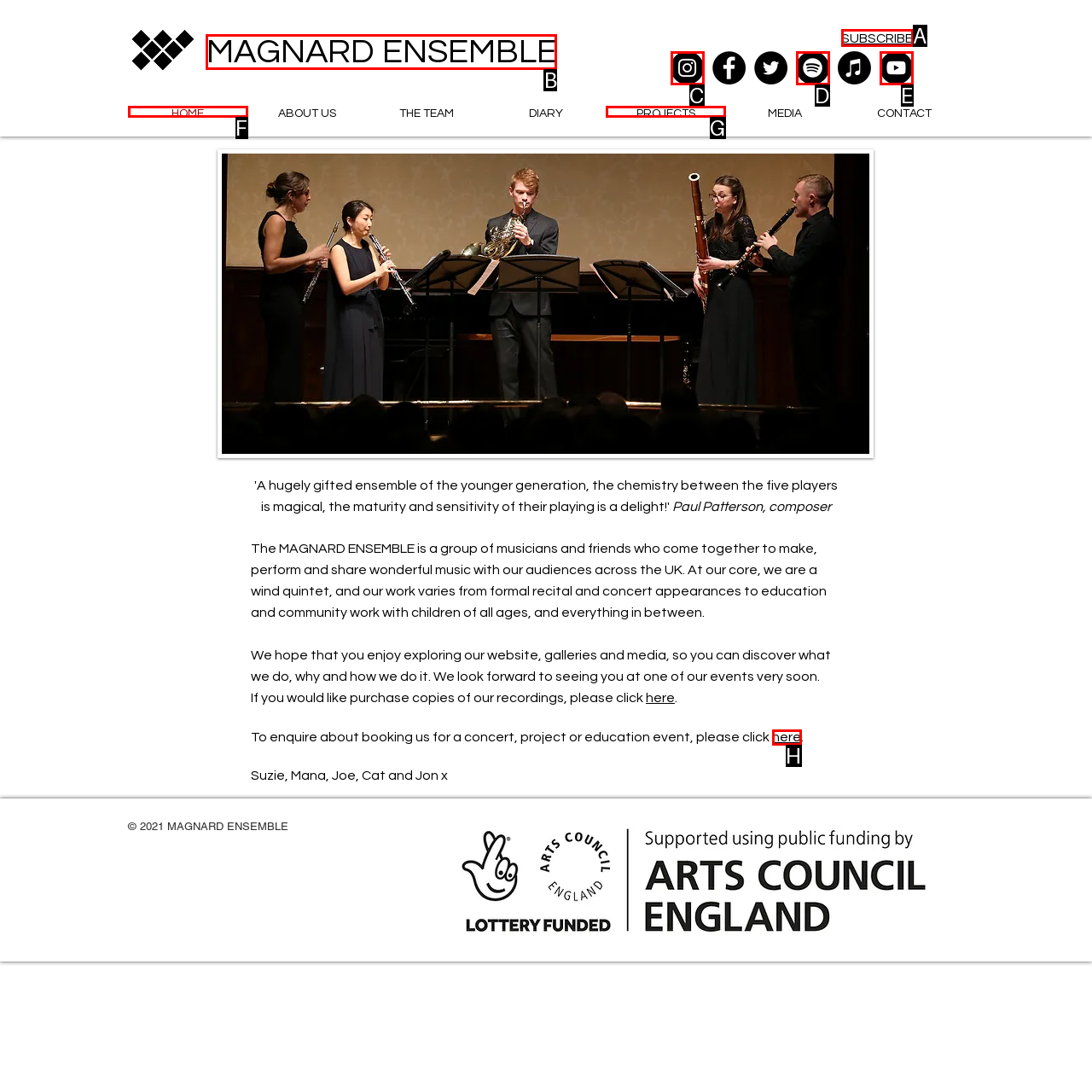Based on the description: MAGNARD ENSEMBLE, identify the matching lettered UI element.
Answer by indicating the letter from the choices.

B